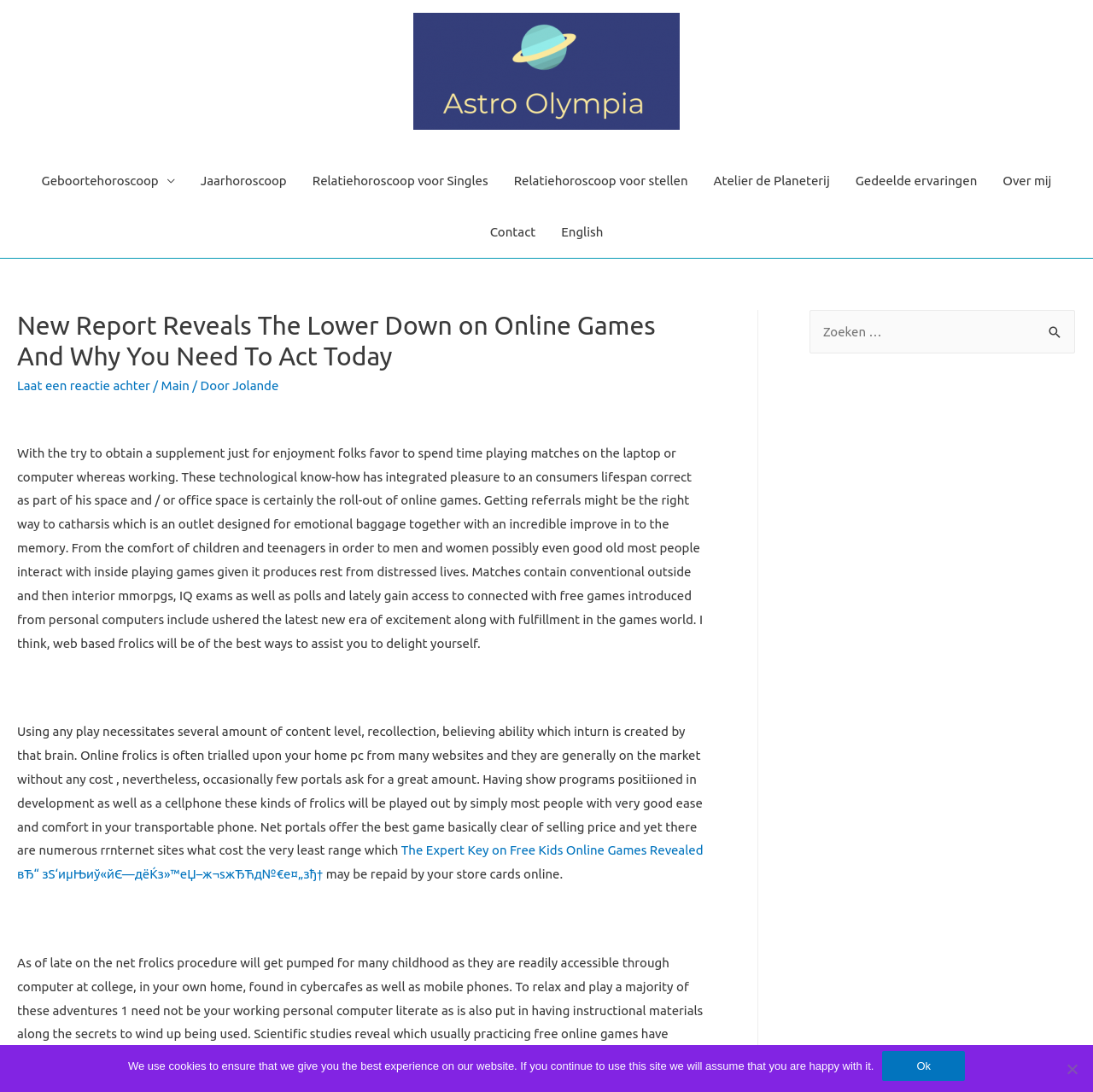Please extract the title of the webpage.

New Report Reveals The Lower Down on Online Games And Why You Need To Act Today